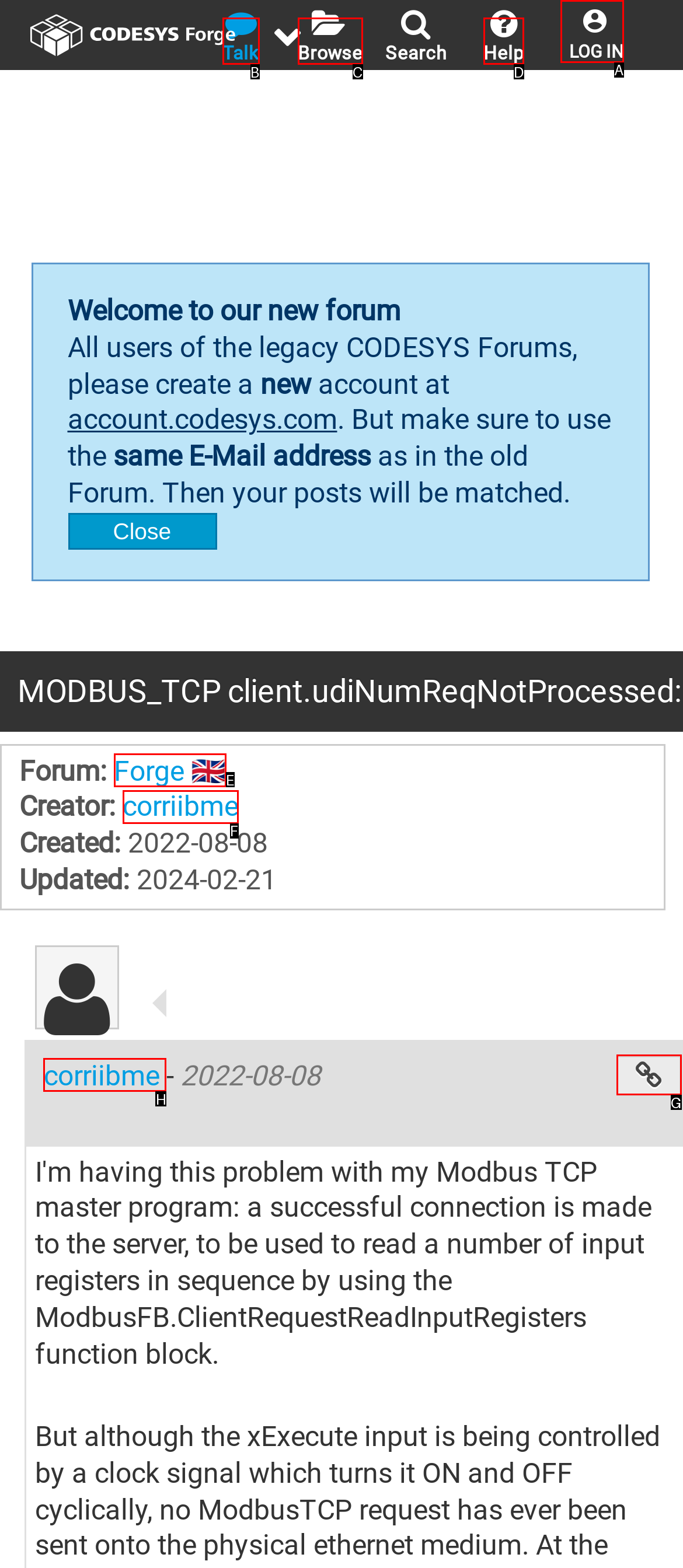What option should you select to complete this task: log in? Indicate your answer by providing the letter only.

A